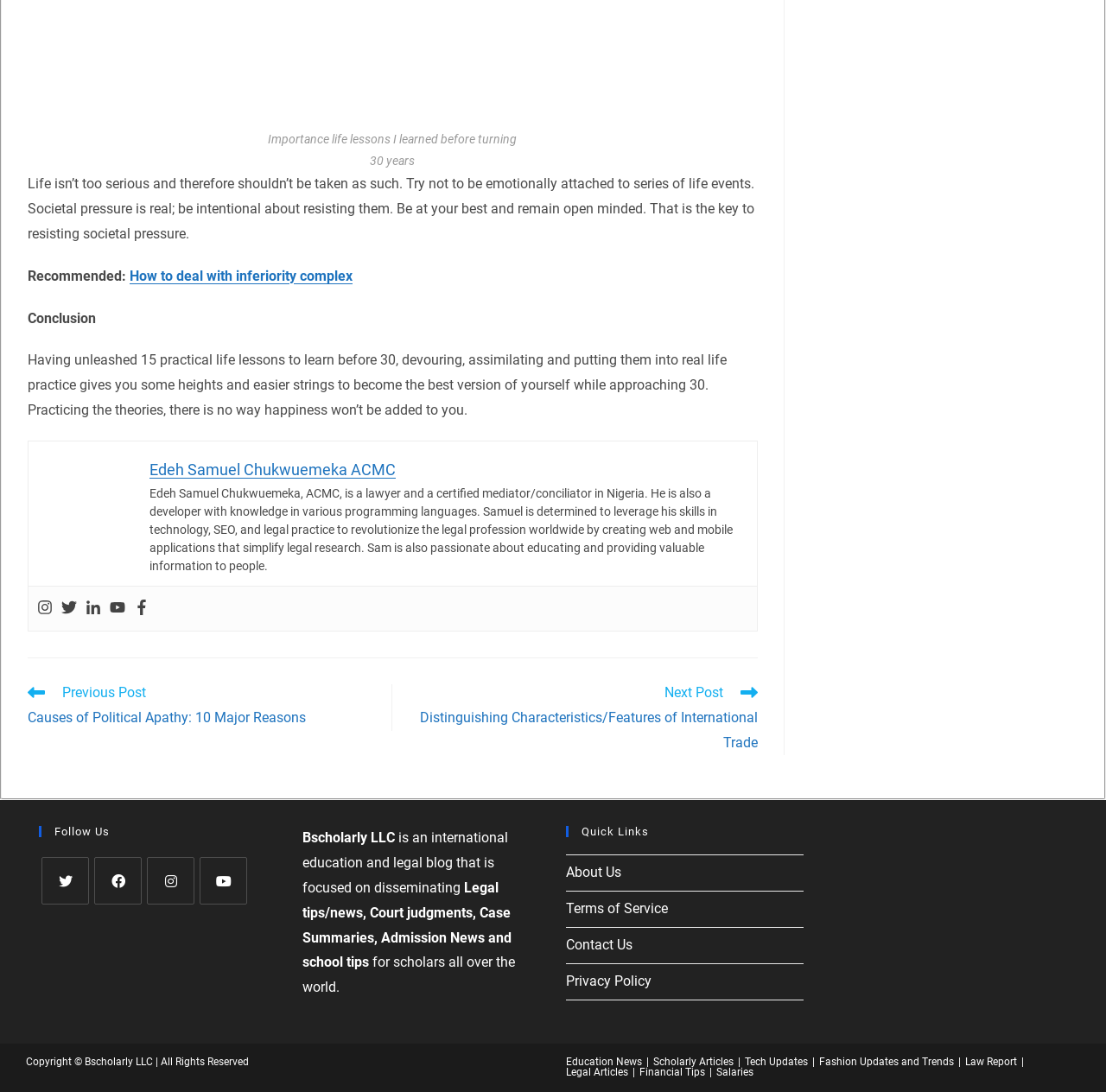What type of articles are available on this website?
Provide a detailed and well-explained answer to the question.

The types of articles available on this website can be determined by examining the links under the 'Quick Links' section, which include categories such as Education News, Scholarly Articles, Tech Updates, and others.